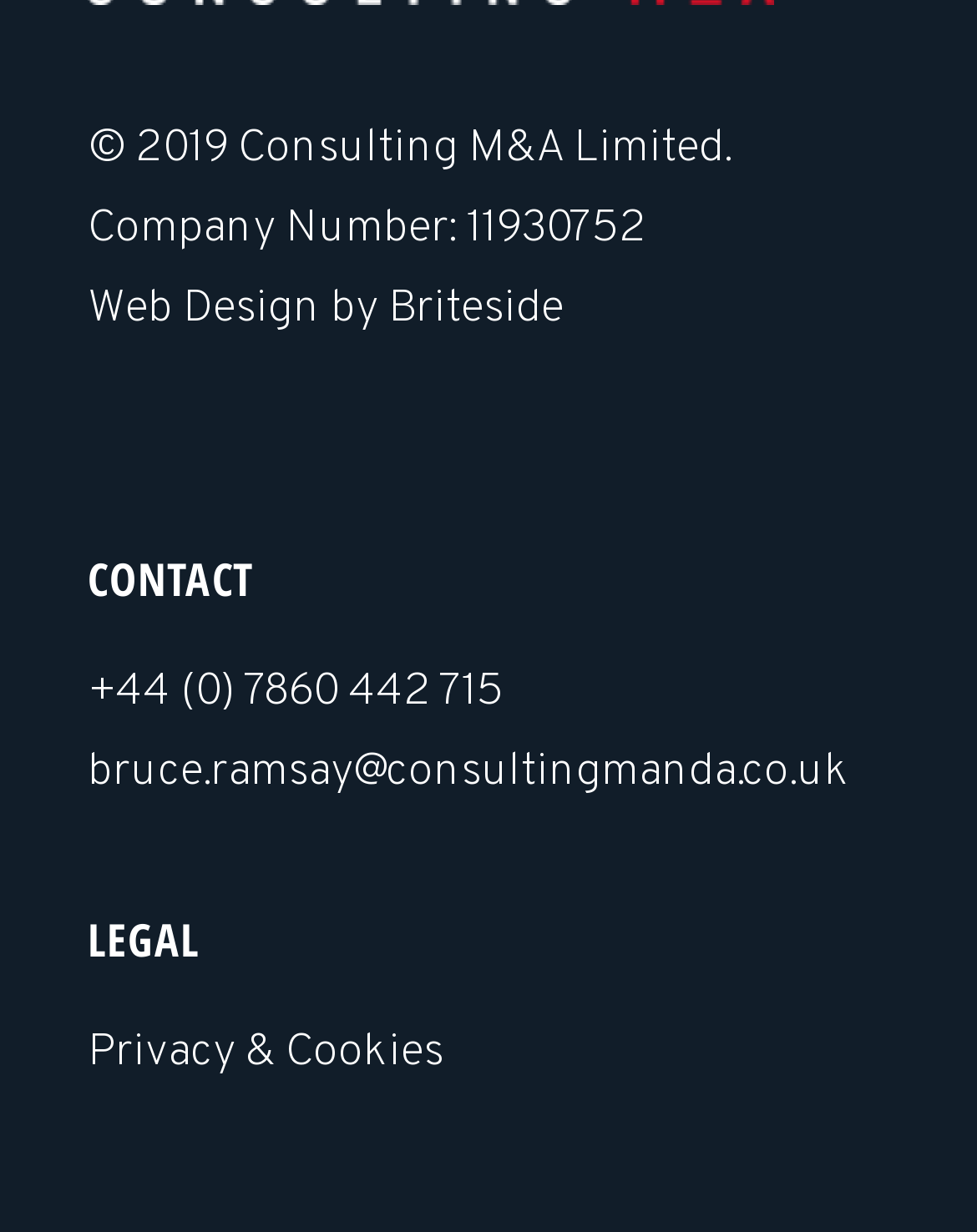Please answer the following question using a single word or phrase: 
What is the email address of Bruce Ramsay?

bruce.ramsay@consultingmanda.co.uk